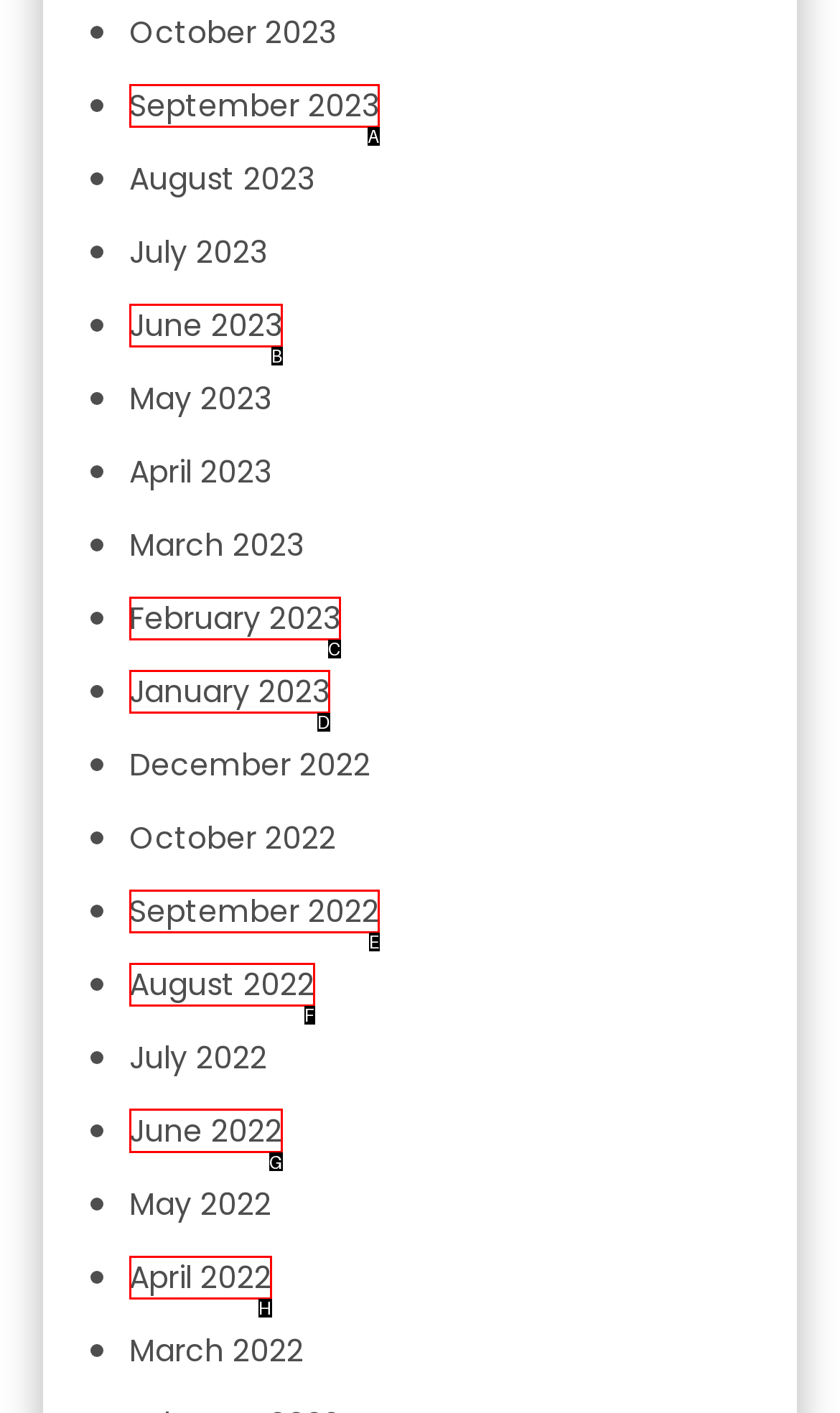To achieve the task: view June 2022, which HTML element do you need to click?
Respond with the letter of the correct option from the given choices.

G